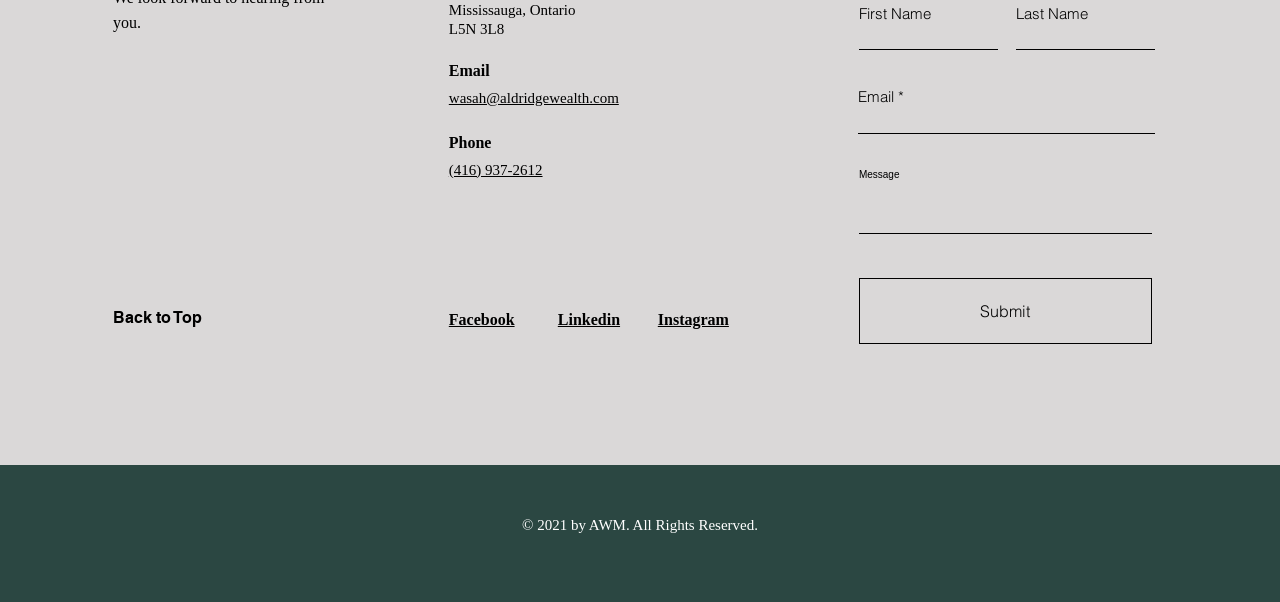Can you identify the bounding box coordinates of the clickable region needed to carry out this instruction: 'Click the 'Submit' button'? The coordinates should be four float numbers within the range of 0 to 1, stated as [left, top, right, bottom].

[0.671, 0.462, 0.9, 0.571]